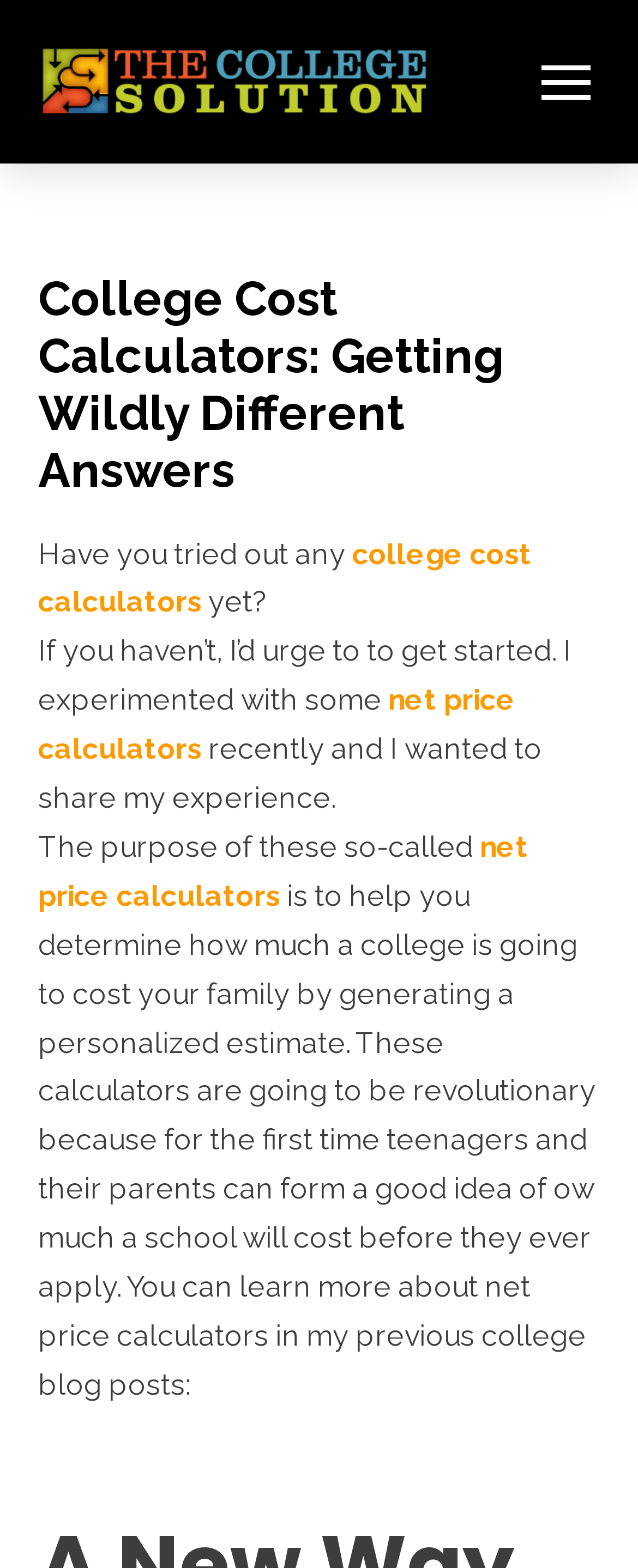Please locate the UI element described by "college cost calculators" and provide its bounding box coordinates.

[0.06, 0.342, 0.834, 0.395]